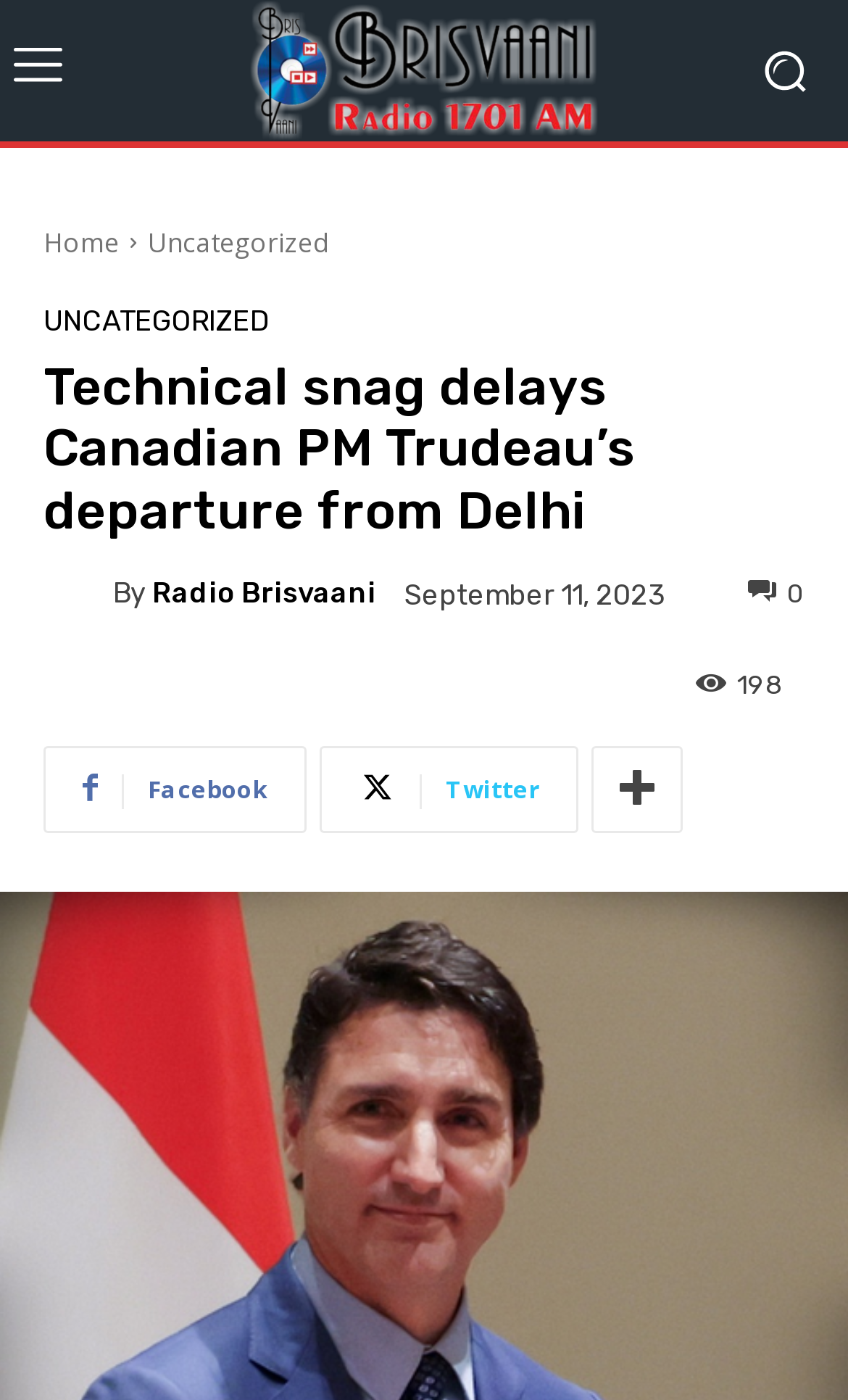Please give the bounding box coordinates of the area that should be clicked to fulfill the following instruction: "Explore PNB Recruitment 2017". The coordinates should be in the format of four float numbers from 0 to 1, i.e., [left, top, right, bottom].

None